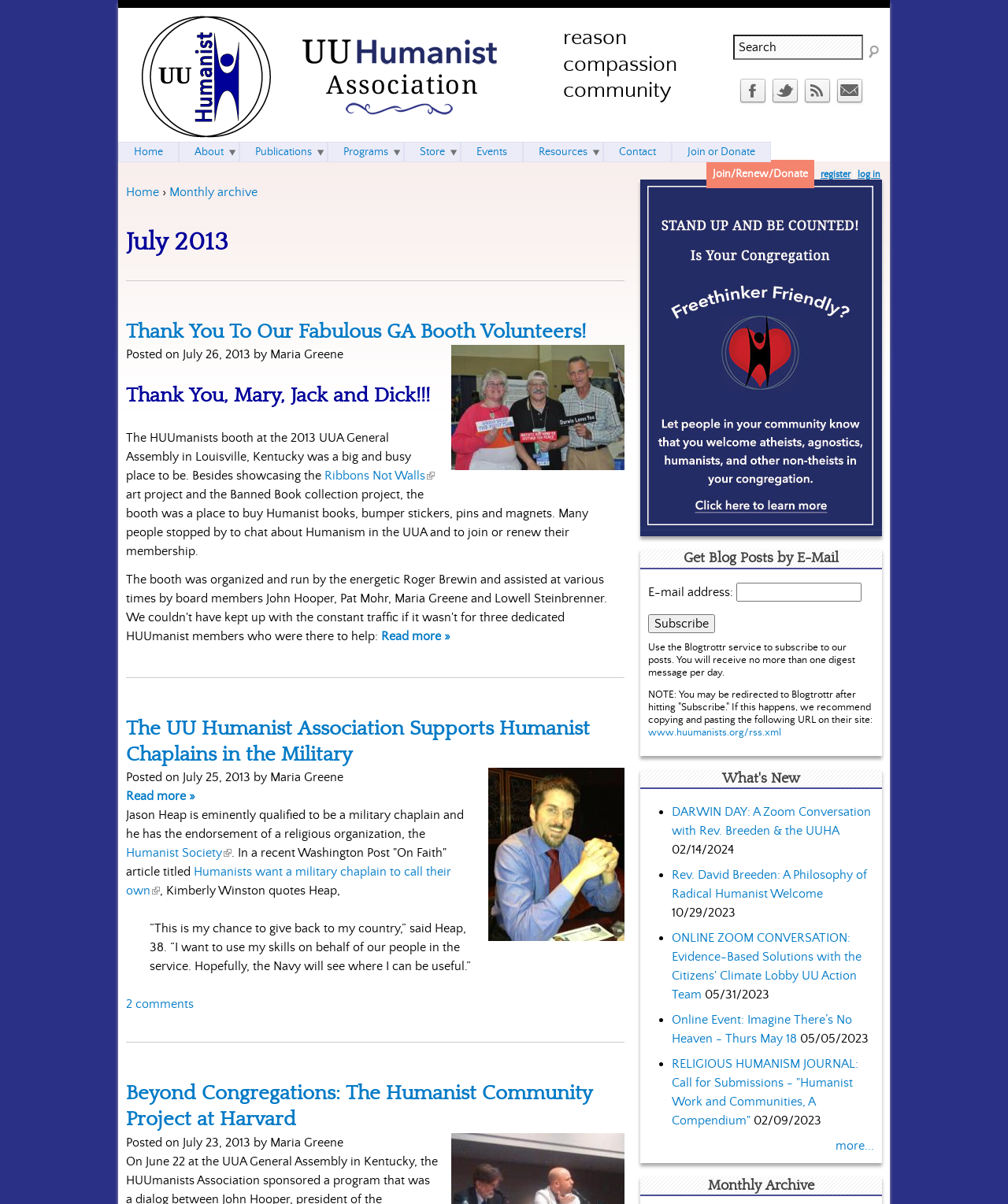Please specify the bounding box coordinates of the clickable region necessary for completing the following instruction: "Read more about Thank You To Our Fabulous GA Booth Volunteers!". The coordinates must consist of four float numbers between 0 and 1, i.e., [left, top, right, bottom].

[0.378, 0.522, 0.447, 0.534]